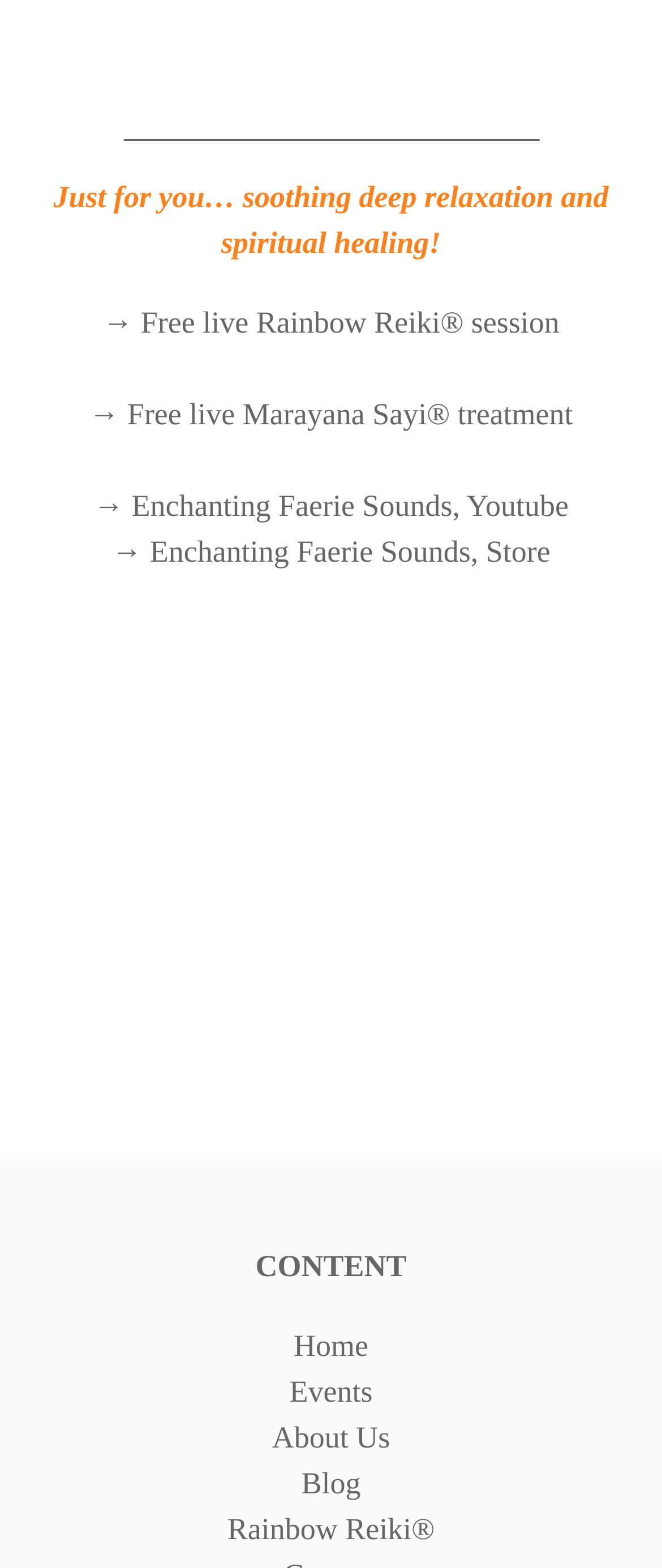Using the provided element description, identify the bounding box coordinates as (top-left x, top-left y, bottom-right x, bottom-right y). Ensure all values are between 0 and 1. Description: → Enchanting Faerie Sounds, Youtube

[0.141, 0.311, 0.859, 0.333]